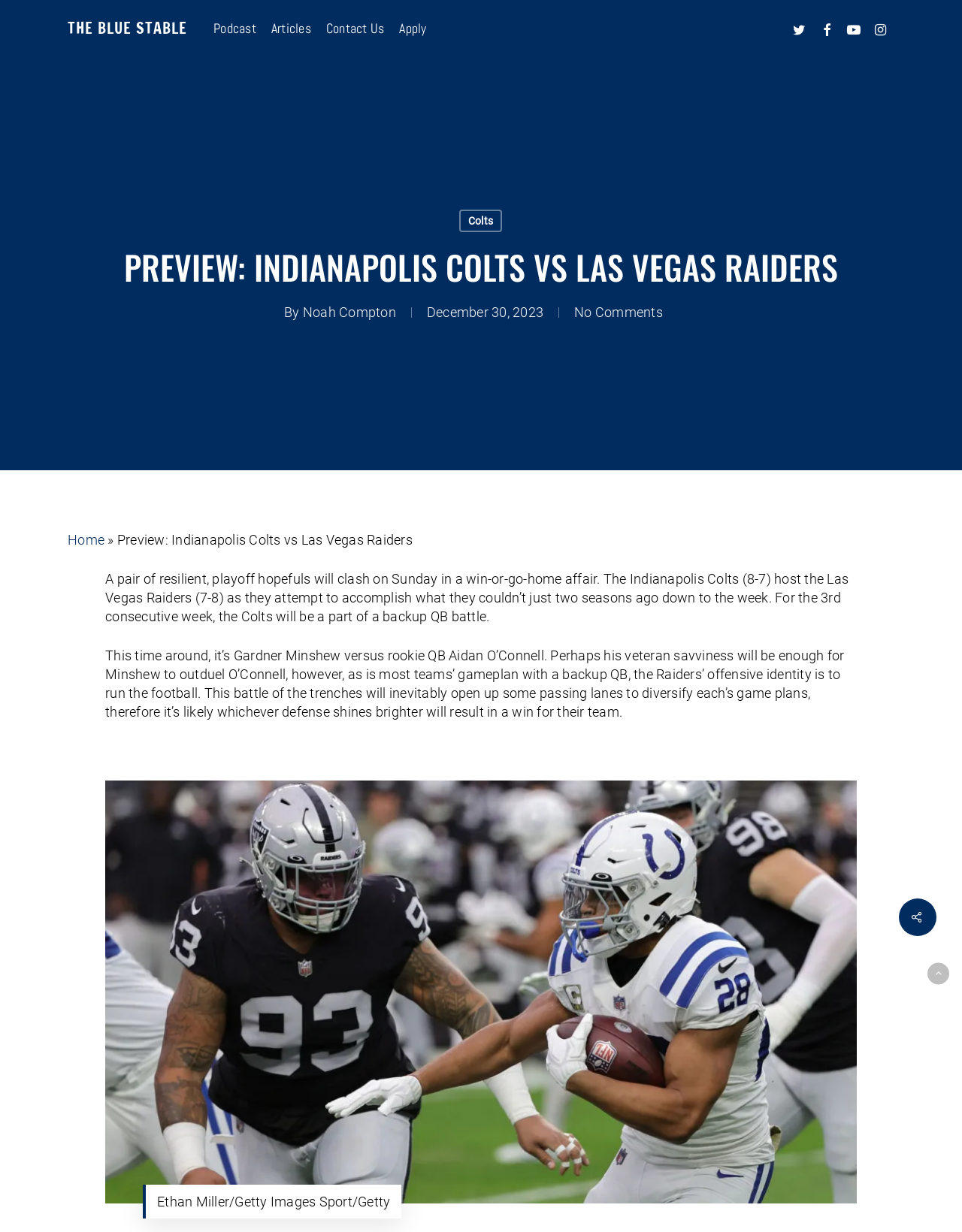Find the bounding box coordinates for the area that must be clicked to perform this action: "Read the article 'Preview: Indianapolis Colts vs Las Vegas Raiders'".

[0.109, 0.432, 0.429, 0.445]